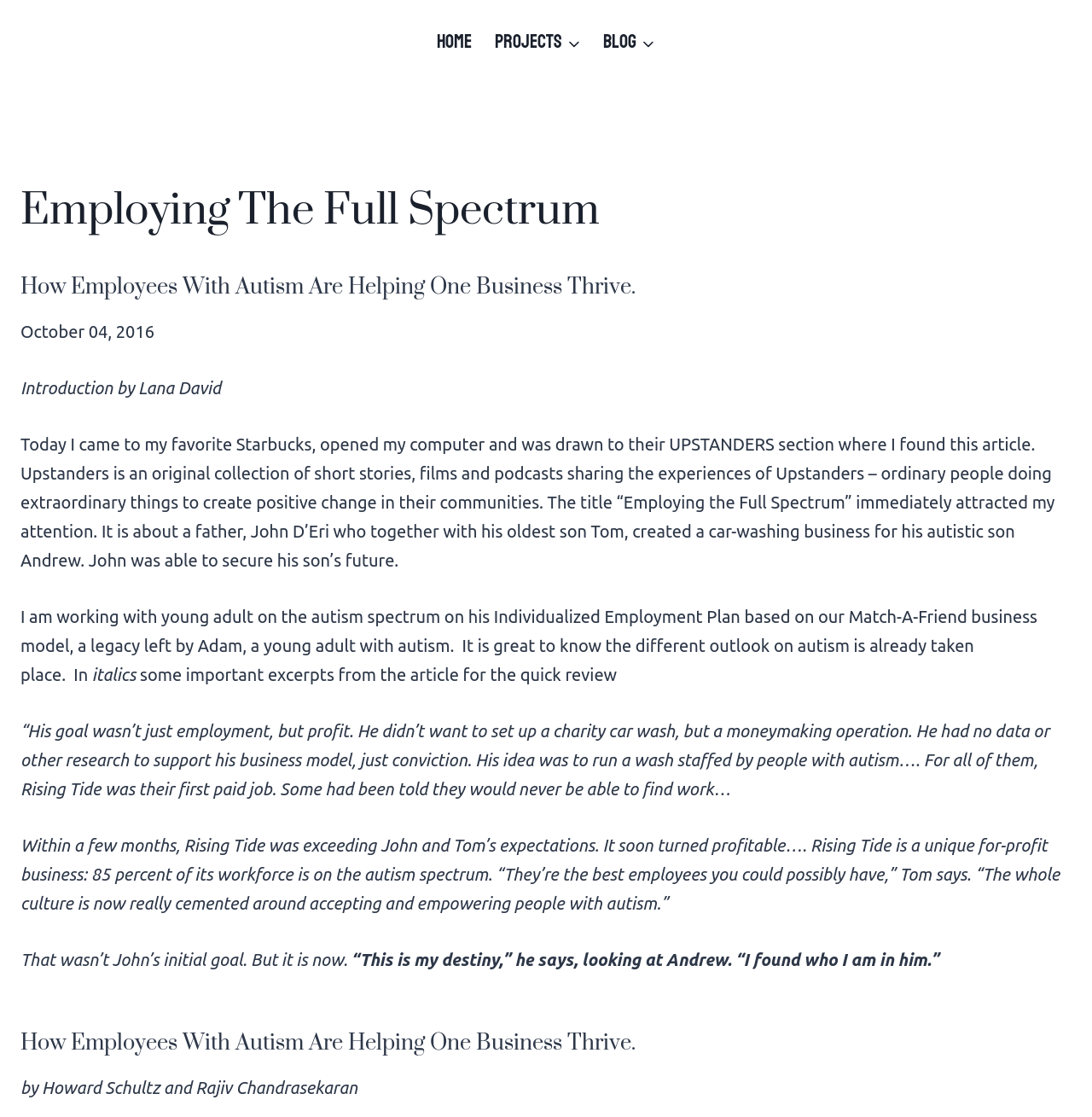What is the name of the section where the author found the article?
Refer to the image and offer an in-depth and detailed answer to the question.

The article mentions that the author found the article in the UPSTANDERS section of Starbucks' website. This is evident from the text '...I came to my favorite Starbucks, opened my computer and was drawn to their UPSTANDERS section where I found this article...'.